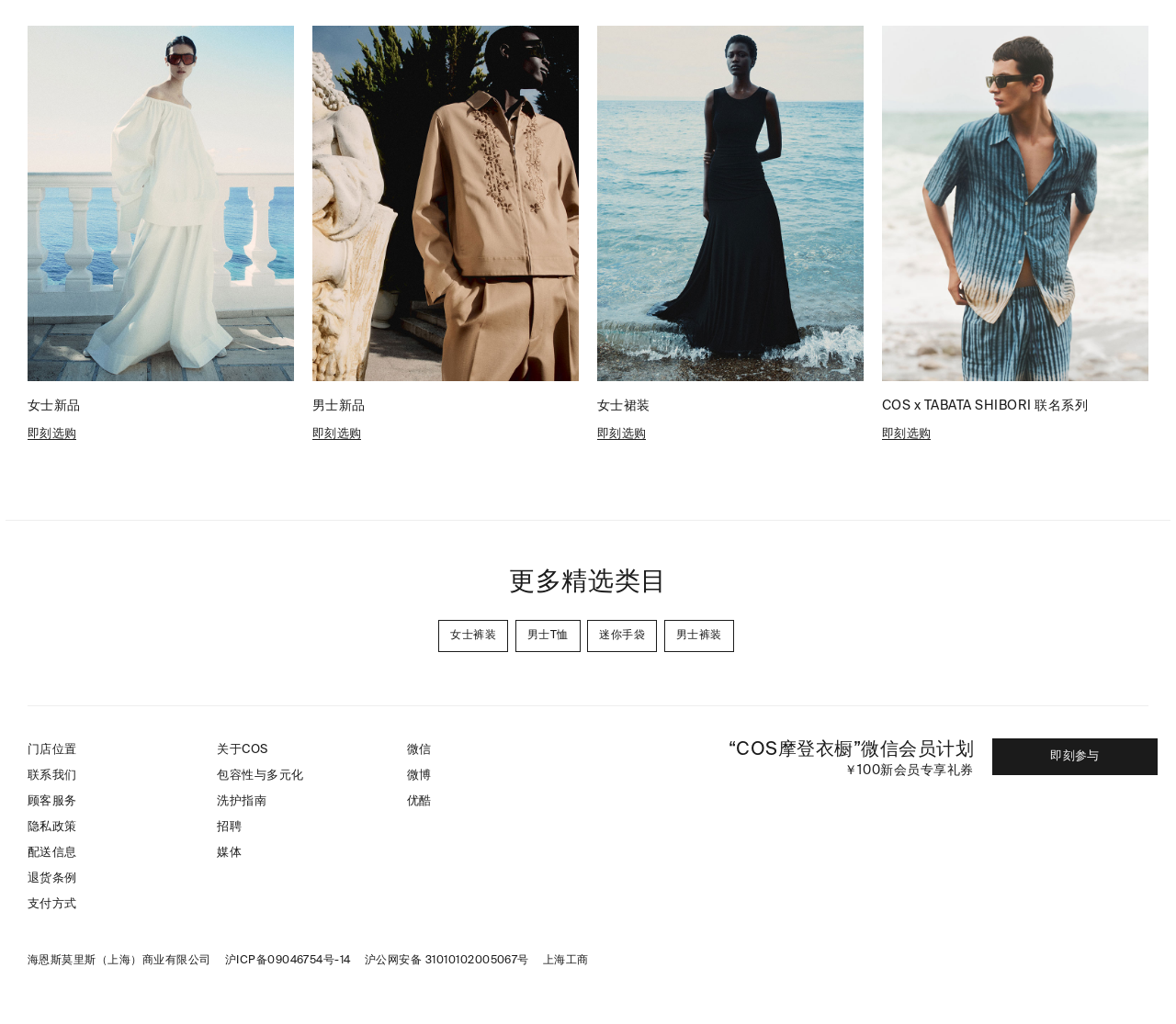Use a single word or phrase to answer the question: What is the theme of the first product category?

Women's new products